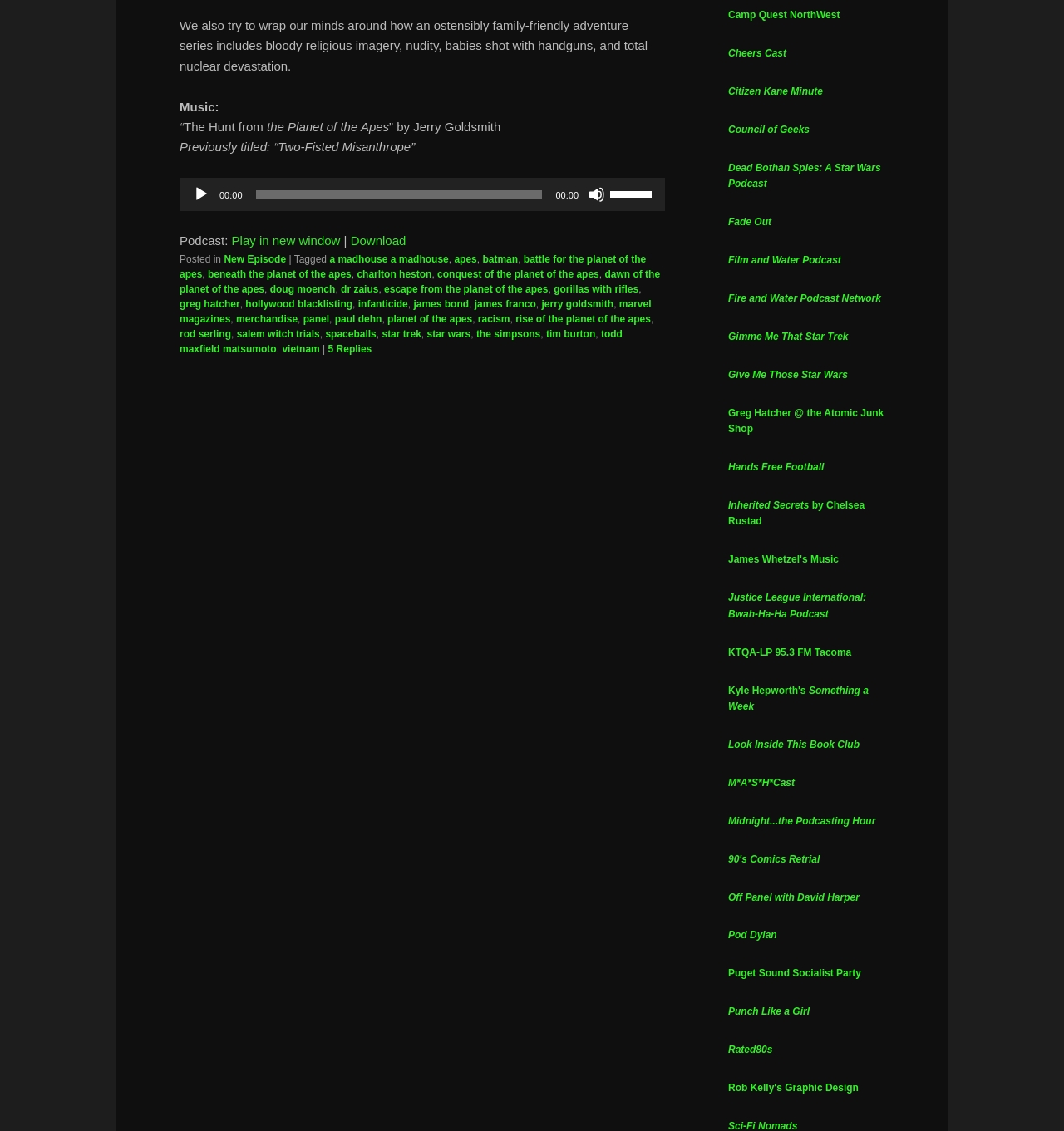Find the bounding box coordinates corresponding to the UI element with the description: "planet of the apes". The coordinates should be formatted as [left, top, right, bottom], with values as floats between 0 and 1.

[0.364, 0.277, 0.444, 0.288]